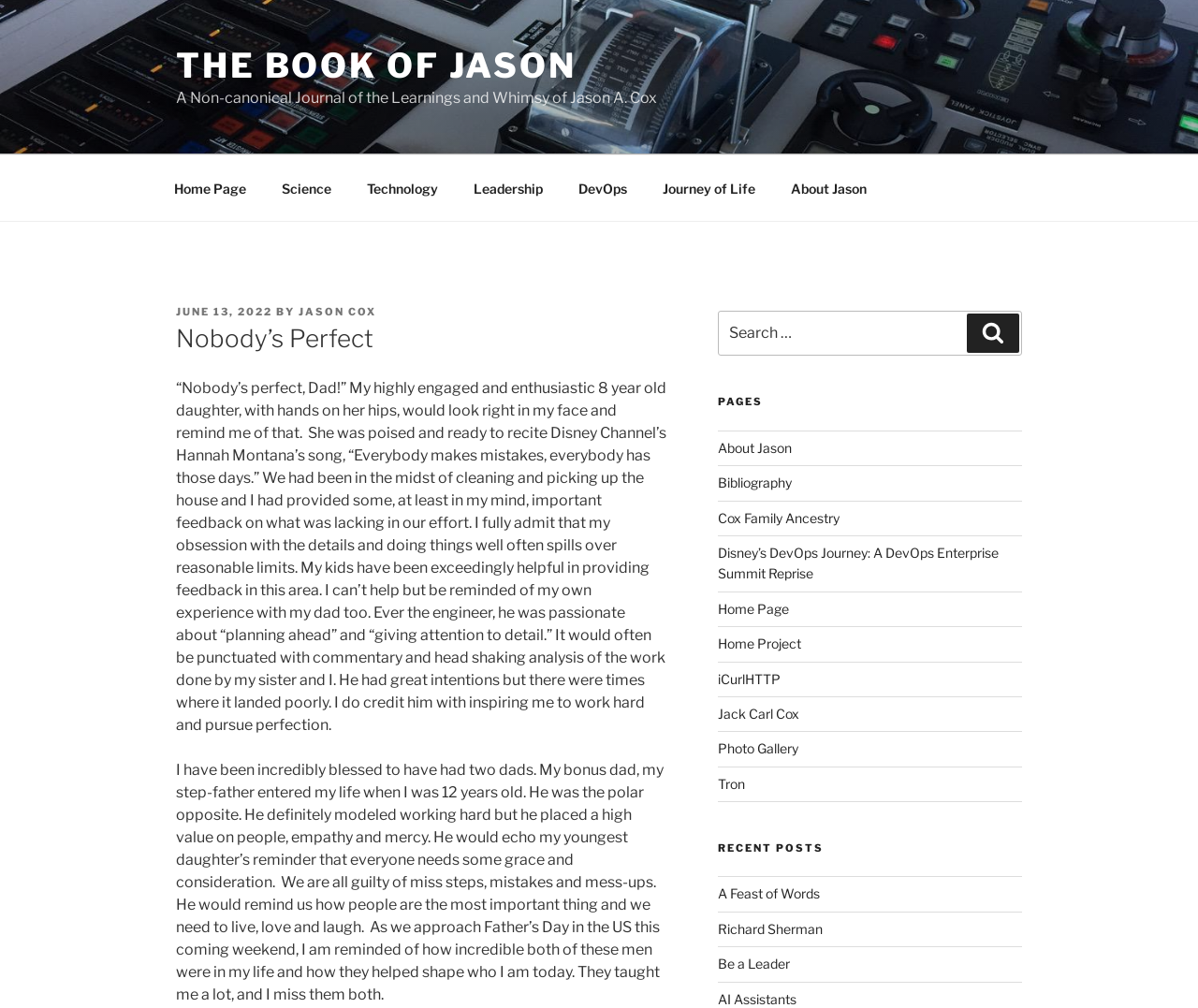How many recent posts are listed on the webpage?
Please interpret the details in the image and answer the question thoroughly.

I counted the number of link elements inside the heading element with the text 'RECENT POSTS'. There are 4 links: 'A Feast of Words', 'Richard Sherman', 'Be a Leader', and 'AI Assistants'.